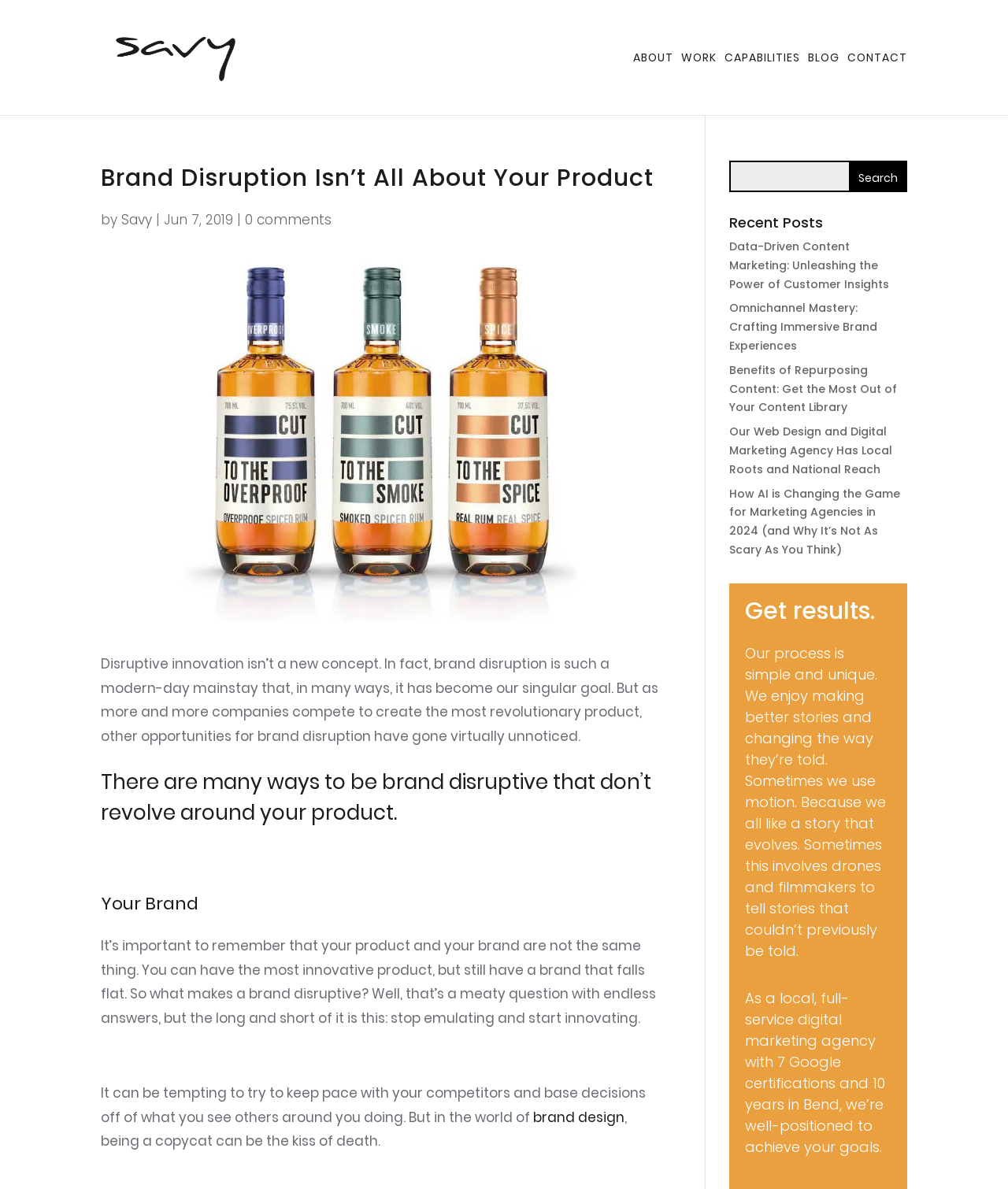What is the topic of the first recent post?
Based on the image, provide a one-word or brief-phrase response.

Data-Driven Content Marketing